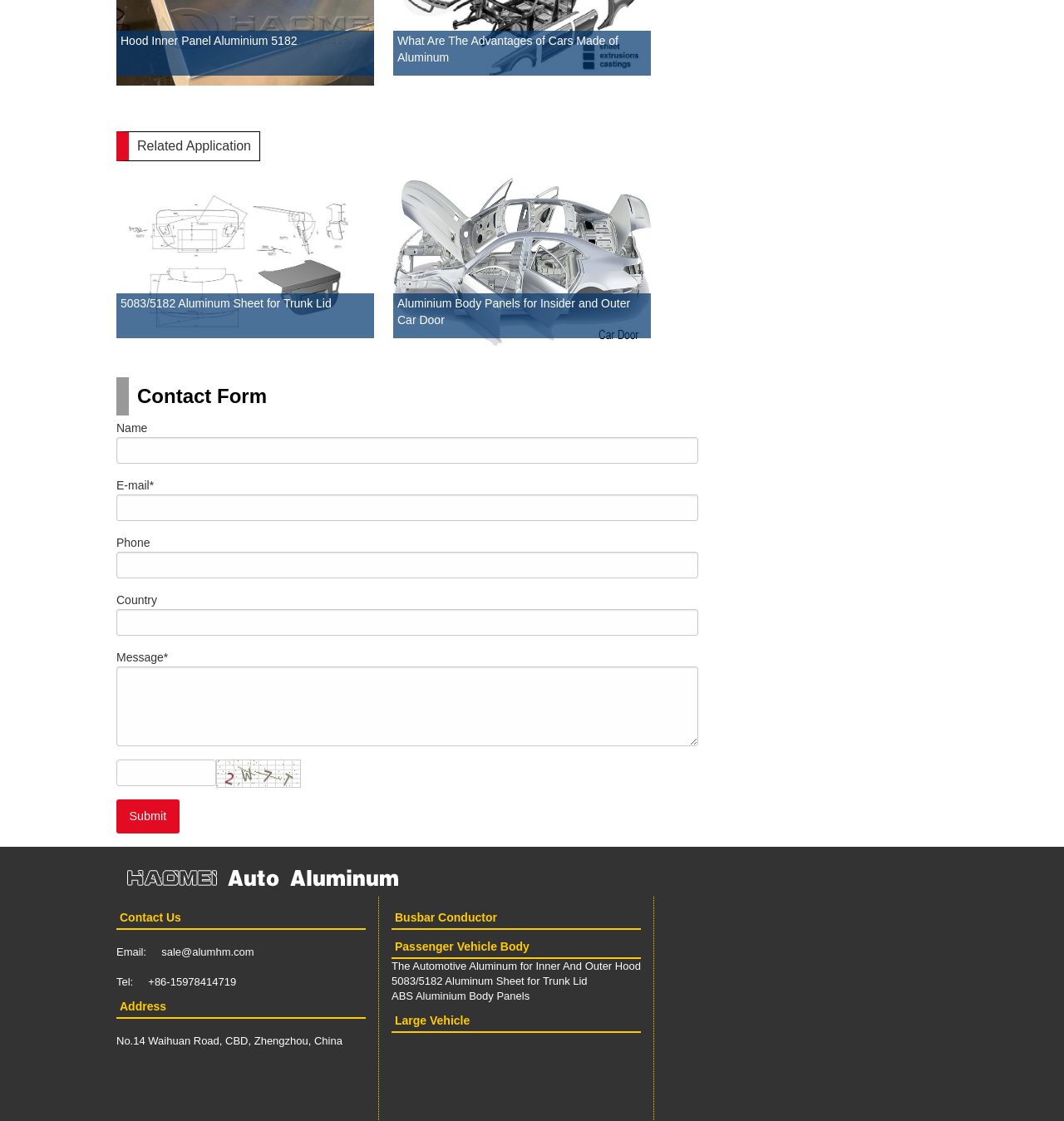What is the topic of the 'Related Application' section?
Using the image provided, answer with just one word or phrase.

Aluminum applications